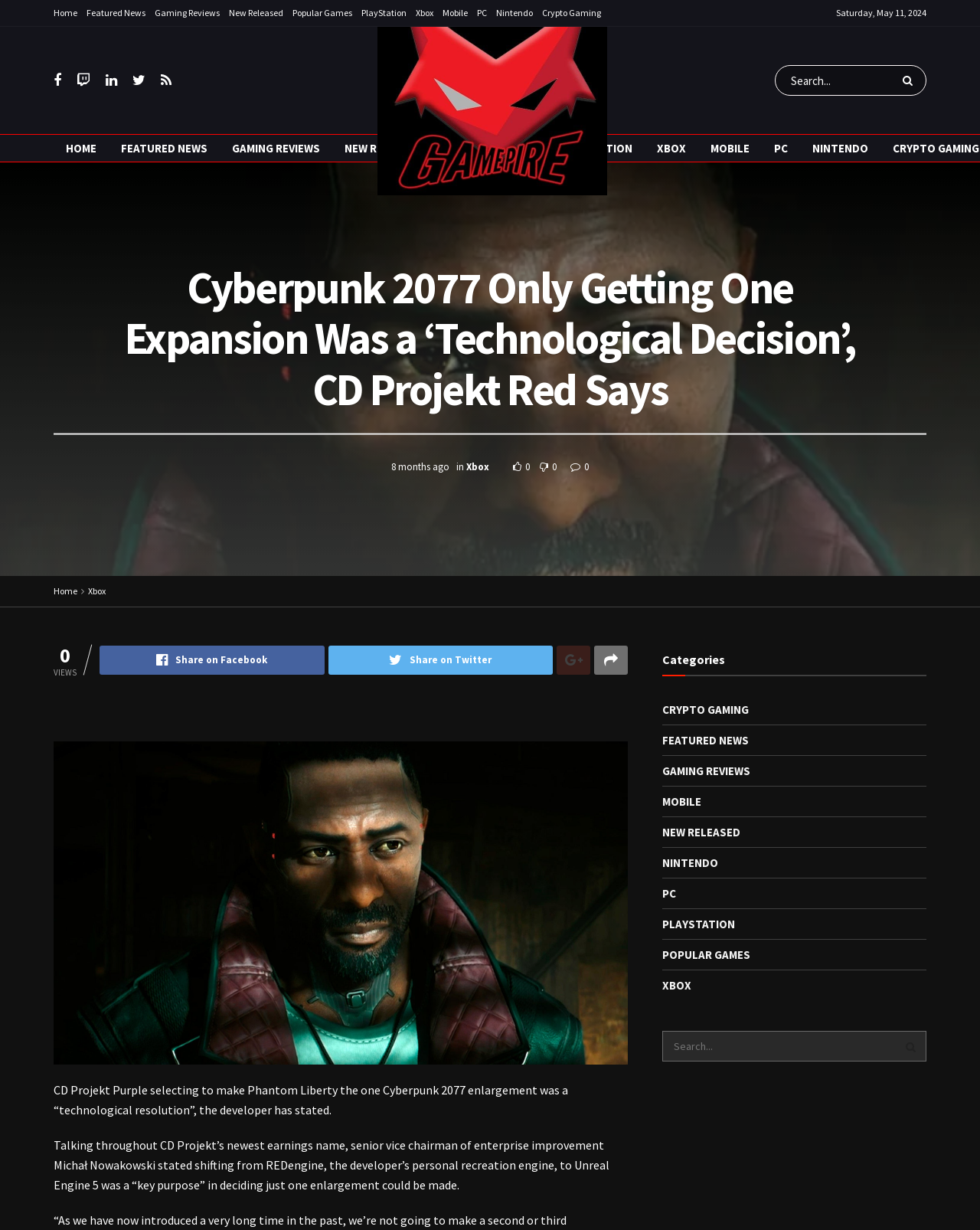Pinpoint the bounding box coordinates of the area that should be clicked to complete the following instruction: "Read the latest news". The coordinates must be given as four float numbers between 0 and 1, i.e., [left, top, right, bottom].

[0.055, 0.11, 0.111, 0.131]